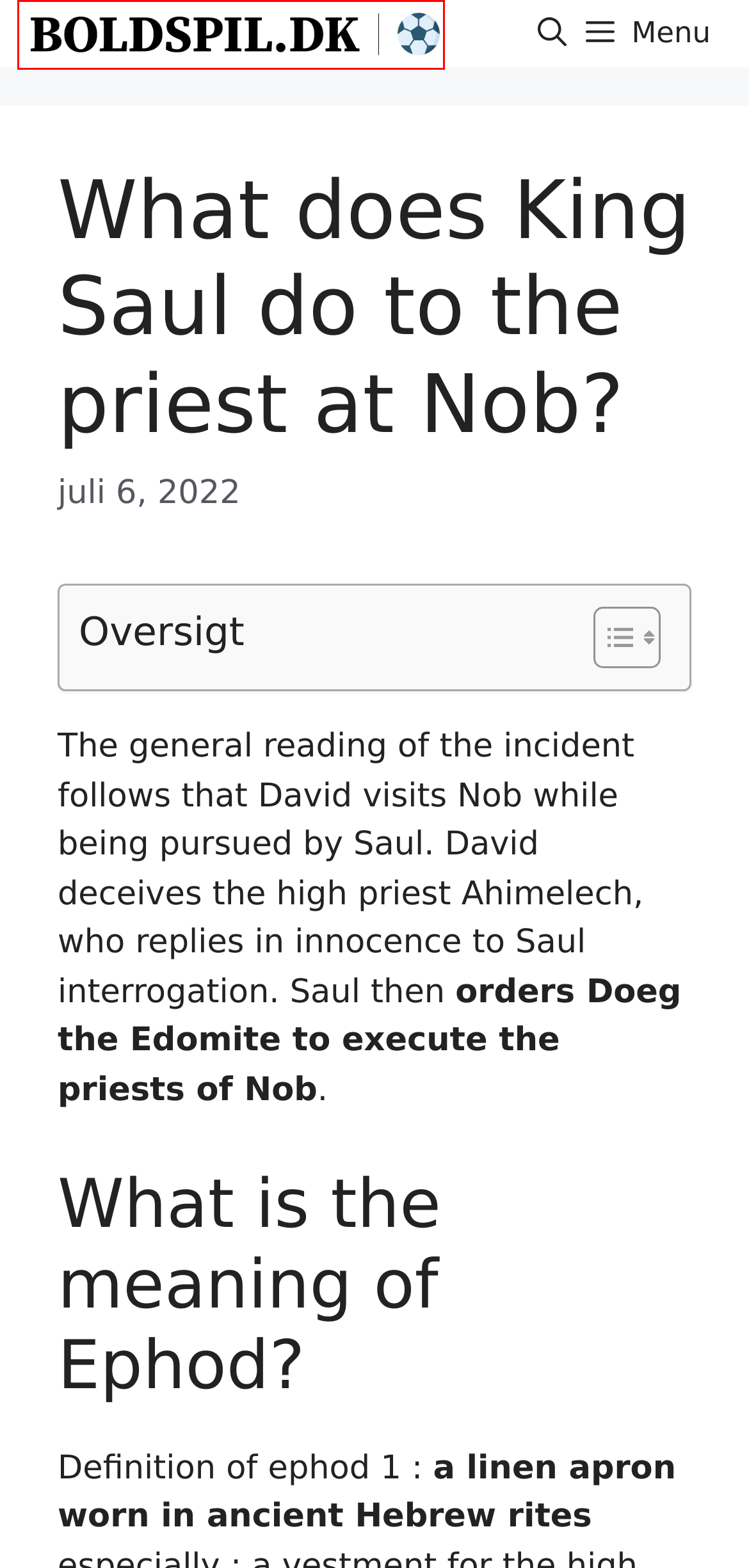Given a screenshot of a webpage with a red bounding box around an element, choose the most appropriate webpage description for the new page displayed after clicking the element within the bounding box. Here are the candidates:
A. Can you grow after 21? - Boldspil.dk
B. Hvordan spiller man baseball? - Boldspil.dk
C. Boldspil.dk - Alt om Boldspil
D. What age is your skull fully developed? - Boldspil.dk
E. Hvad er sproglige iagttagelser? - Boldspil.dk
F. Privacy Policy - Boldspil.dk
G. Hvor kan jeg gå til løb? - Boldspil.dk
H. Hvad skyldes for lidt ilt i blodet? - Boldspil.dk

C